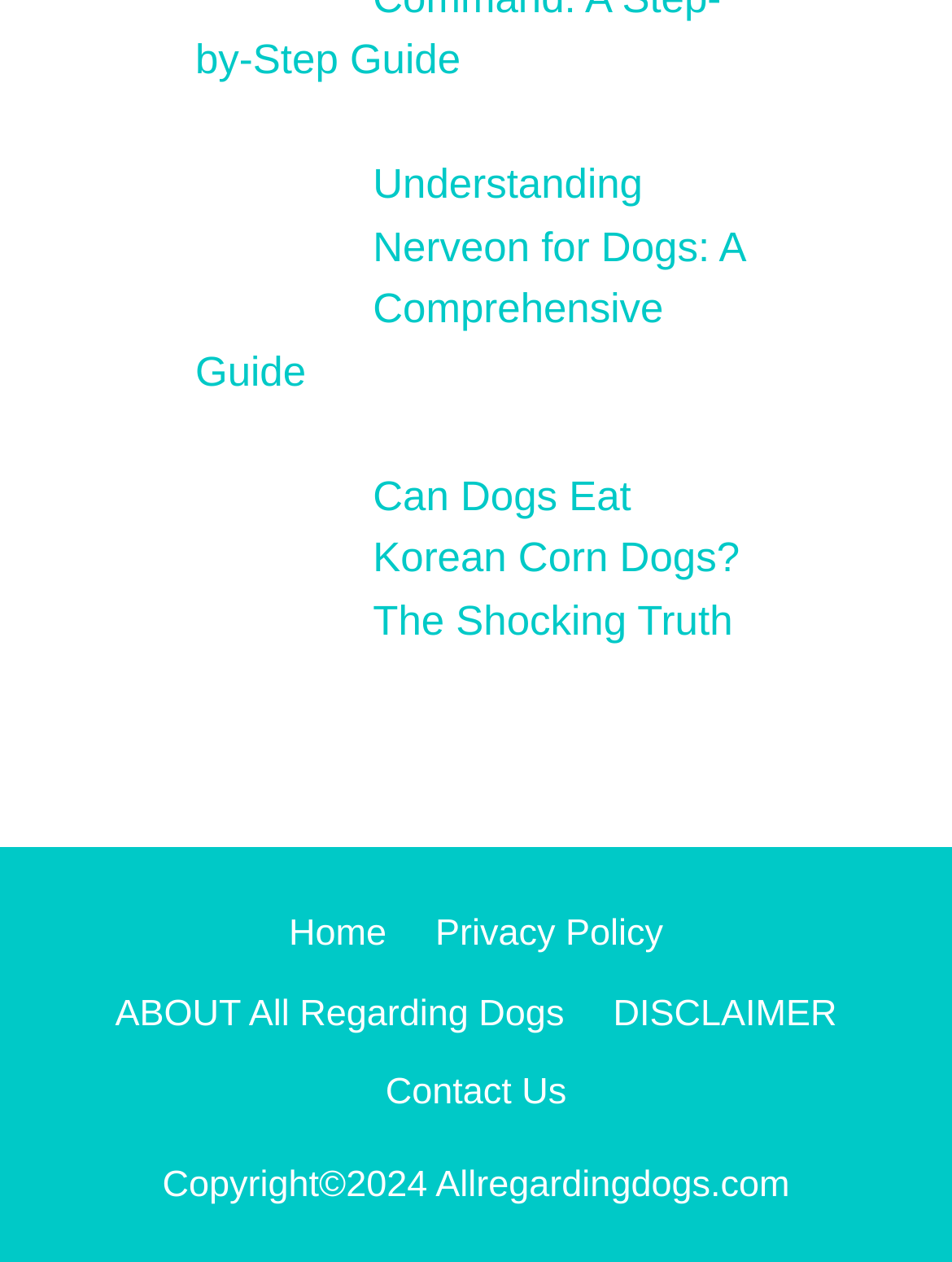What is the copyright year? Examine the screenshot and reply using just one word or a brief phrase.

2024